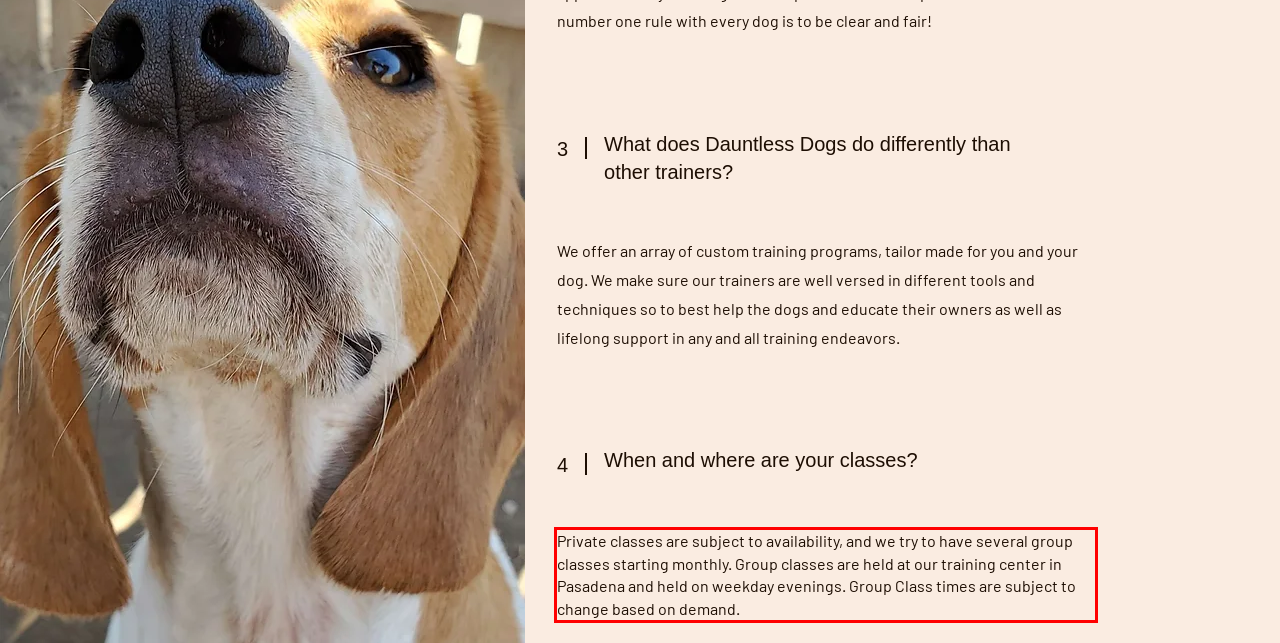Given a screenshot of a webpage containing a red rectangle bounding box, extract and provide the text content found within the red bounding box.

Private classes are subject to availability, and we try to have several group classes starting monthly. Group classes are held at our training center in Pasadena and held on weekday evenings. Group Class times are subject to change based on demand.